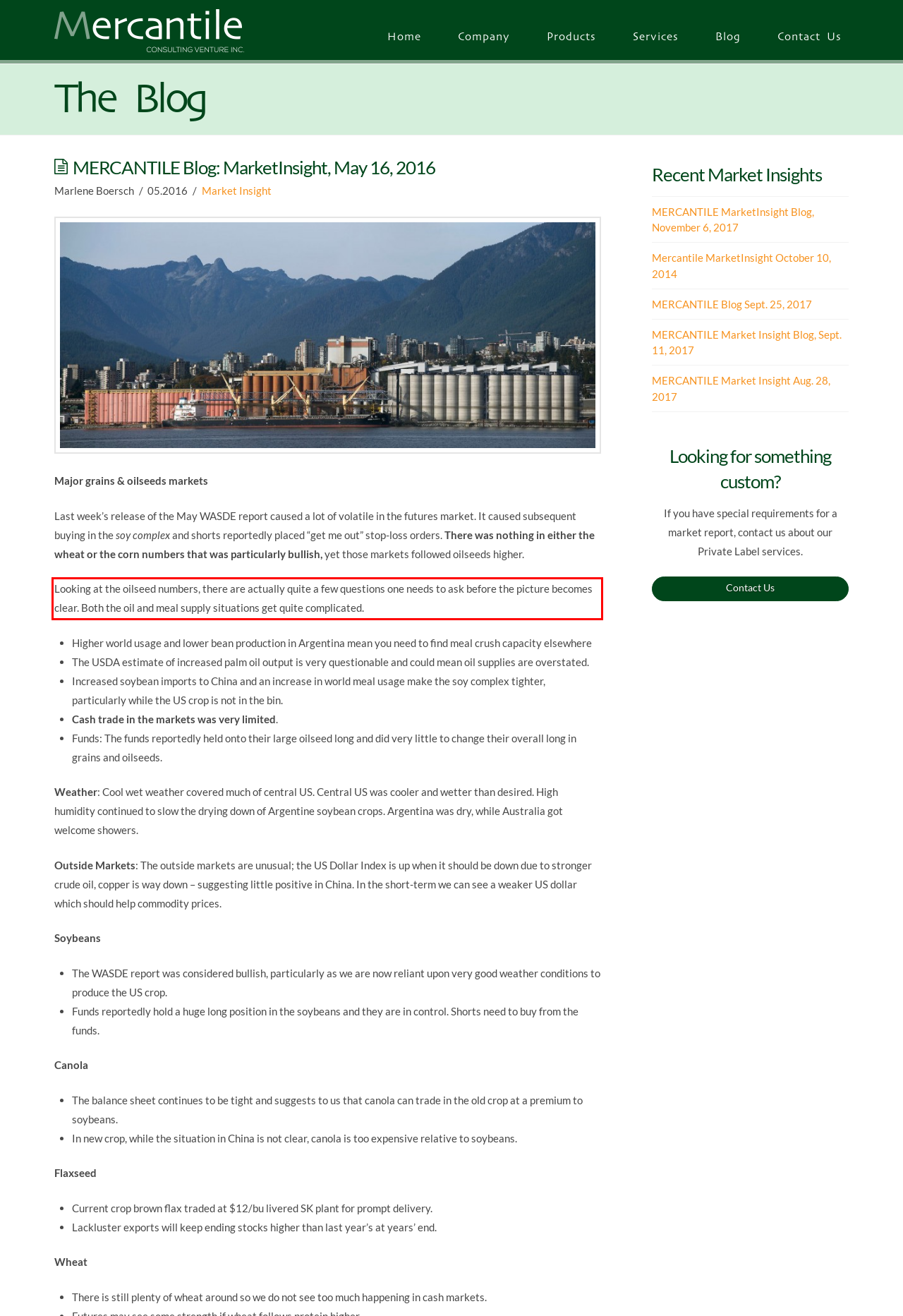Using the webpage screenshot, recognize and capture the text within the red bounding box.

Looking at the oilseed numbers, there are actually quite a few questions one needs to ask before the picture becomes clear. Both the oil and meal supply situations get quite complicated.